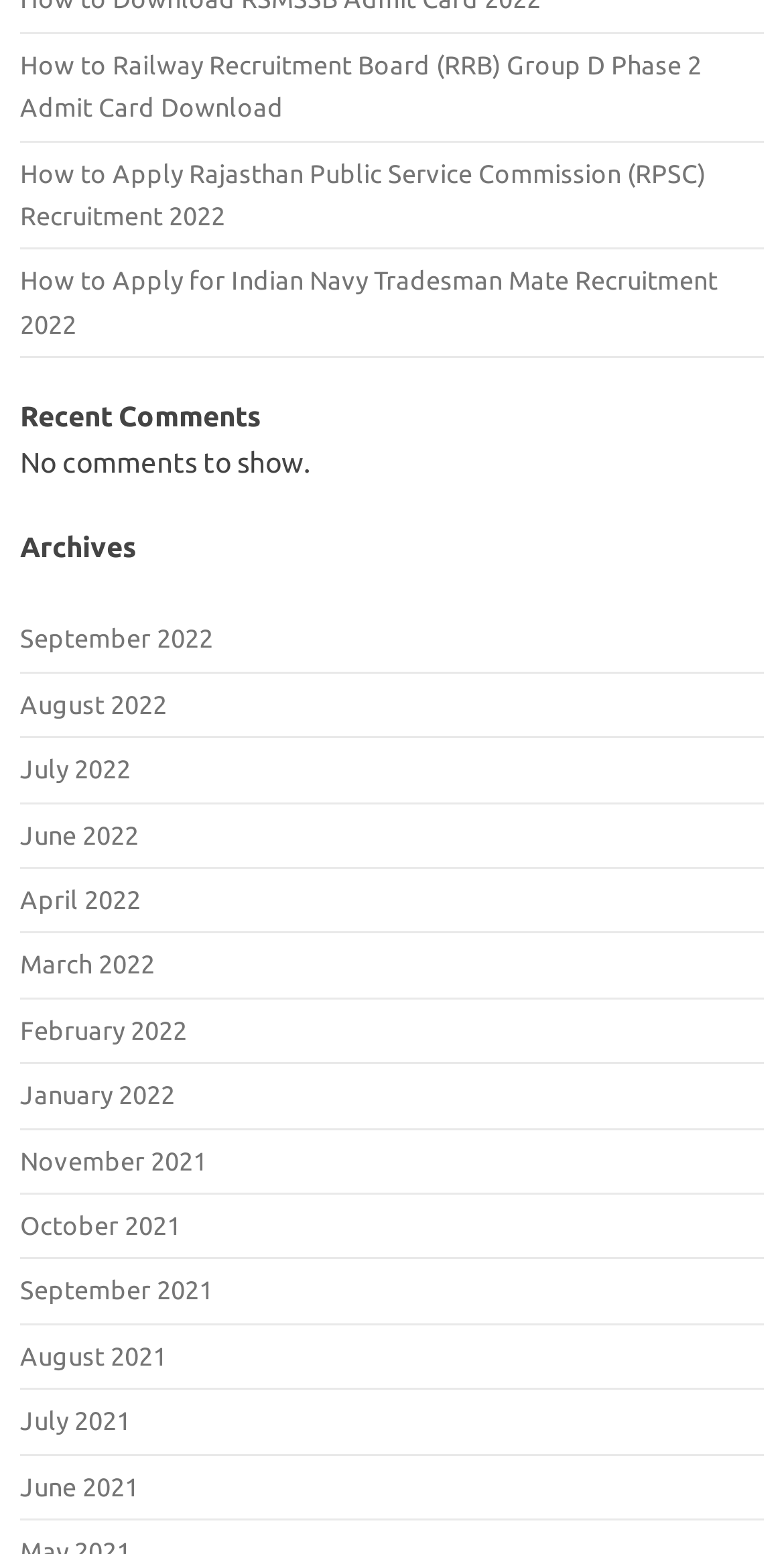What is the theme of the links provided on this webpage?
Please analyze the image and answer the question with as much detail as possible.

I analyzed the links provided on the webpage and found that they are all related to job recruitment, including railway recruitment, navy tradesman mate recruitment, and RPSC recruitment.